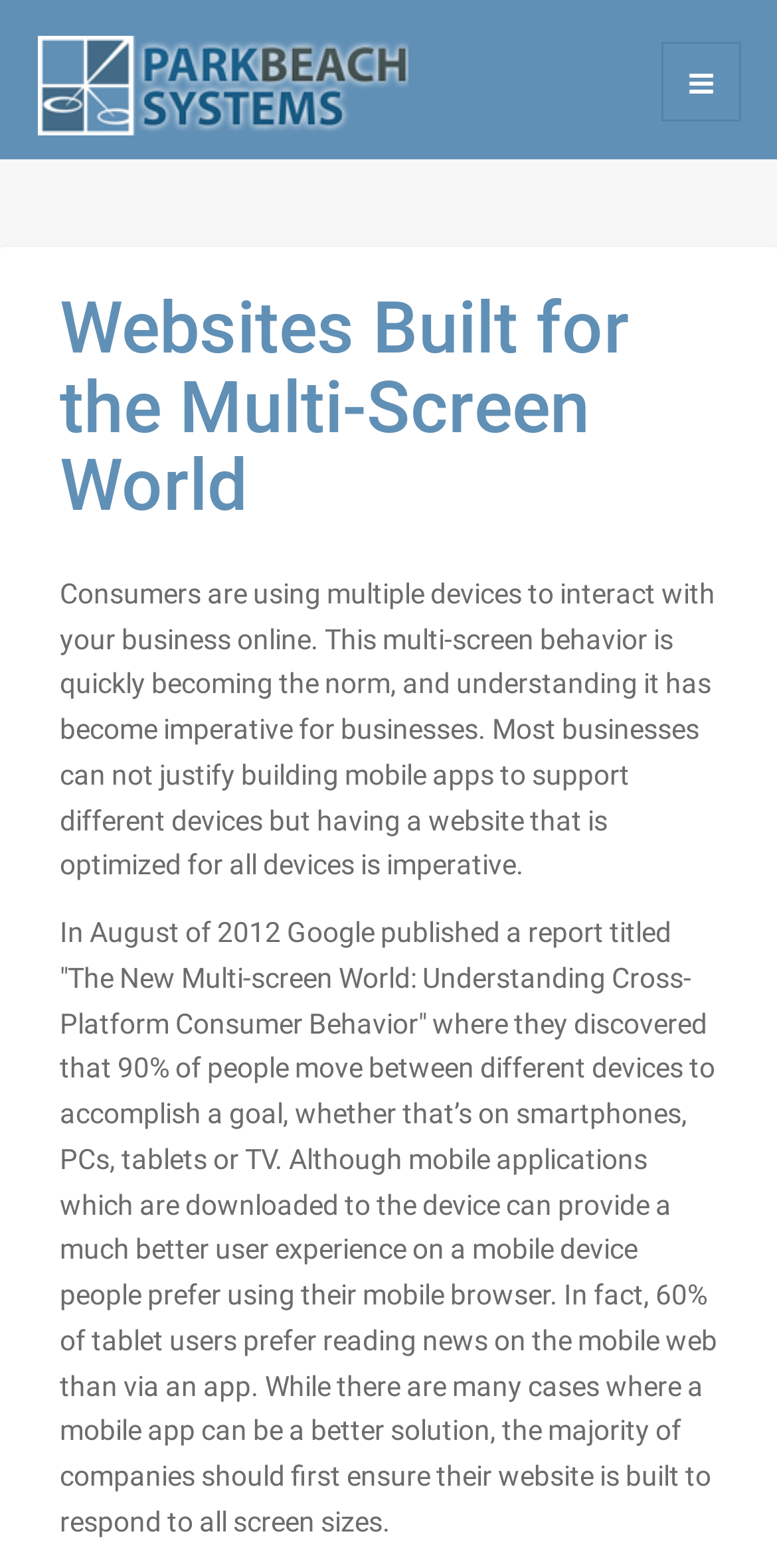Determine the bounding box coordinates for the HTML element described here: "Park Beach Systems".

[0.049, 0.023, 0.527, 0.086]